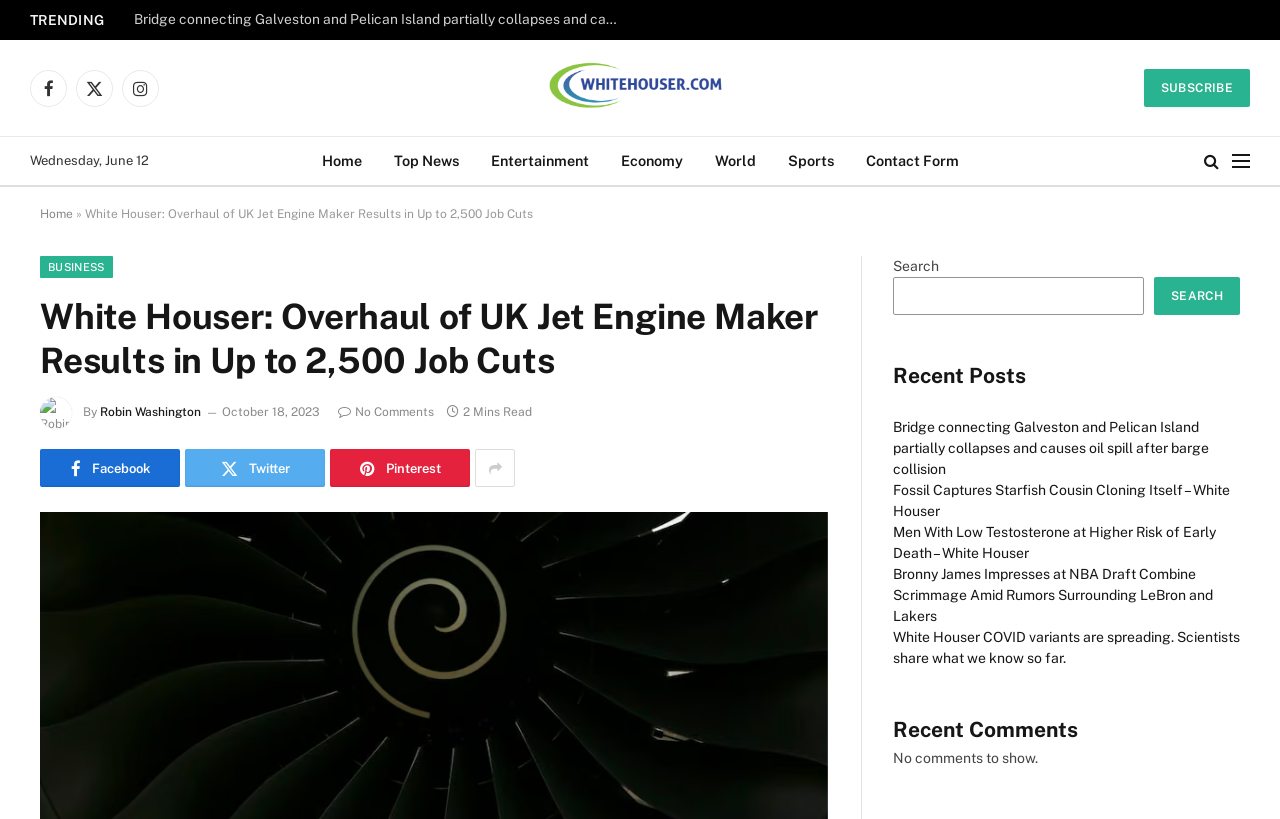Create a full and detailed caption for the entire webpage.

The webpage appears to be a news article from White Houser, a news website. At the top, there is a navigation bar with links to "Home", "Top News", "Entertainment", "Economy", "World", "Sports", and "Contact Form". Below the navigation bar, there is a heading that reads "White Houser: Overhaul of UK Jet Engine Maker Results in Up to 2,500 Job Cuts". 

To the left of the heading, there is a small image of the author, Robin Washington. Below the heading, there is a line of text that reads "By Robin Washington" and a timestamp that indicates the article was published on October 18, 2023. 

The main content of the article is not explicitly described in the accessibility tree, but it appears to be a news article about Rolls-Royce's plans to cut up to 2,500 jobs globally as part of a comprehensive corporate overhaul.

On the right side of the page, there are social media links to Facebook, Twitter, and Pinterest, as well as a search bar with a search button. Below the search bar, there is a section titled "Recent Posts" that lists five news article links with summaries. 

At the bottom of the page, there is a section titled "Recent Comments" that indicates there are no comments to show.